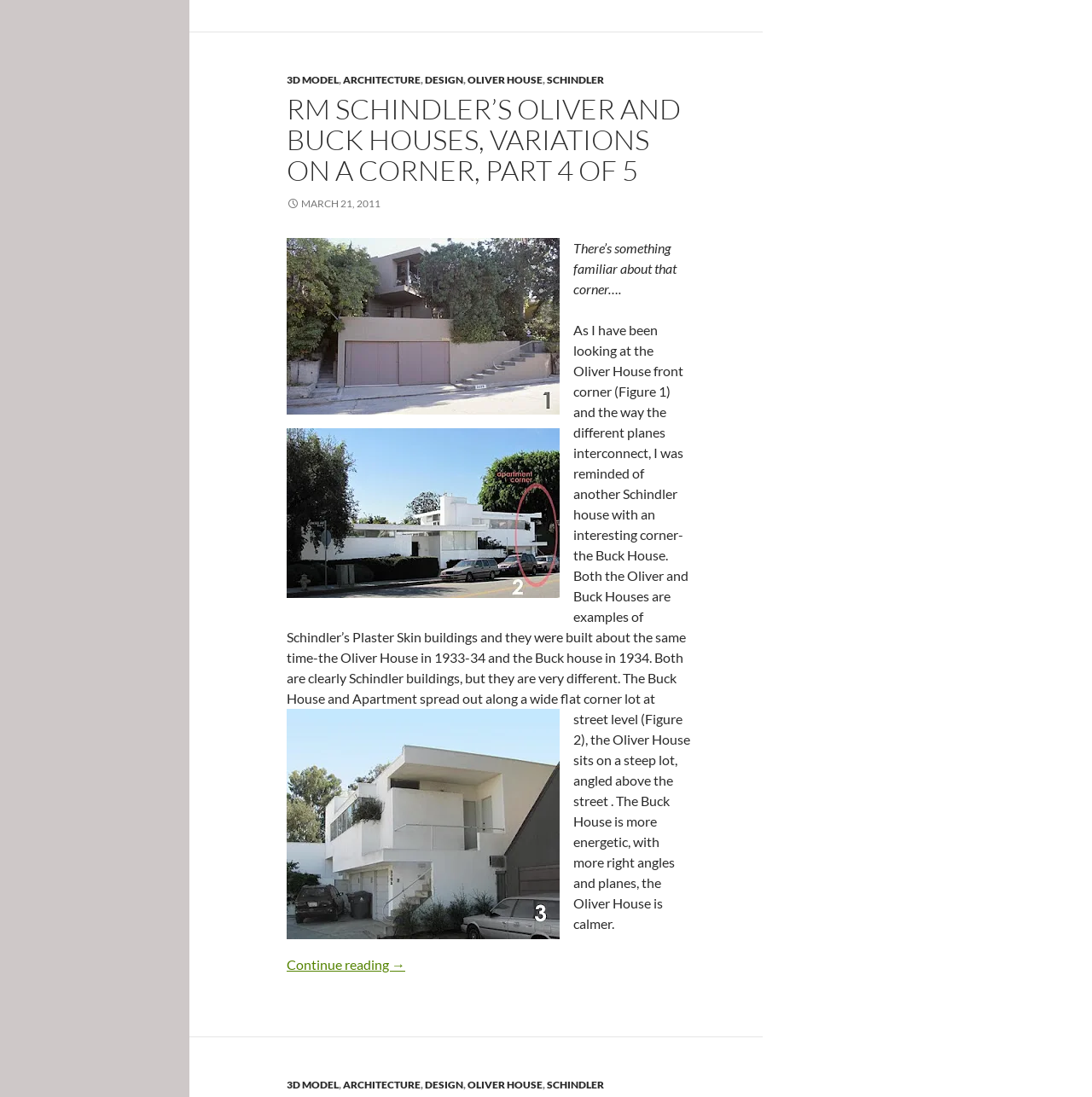Respond to the question below with a single word or phrase:
What is the name of the house mentioned in the article?

Oliver House